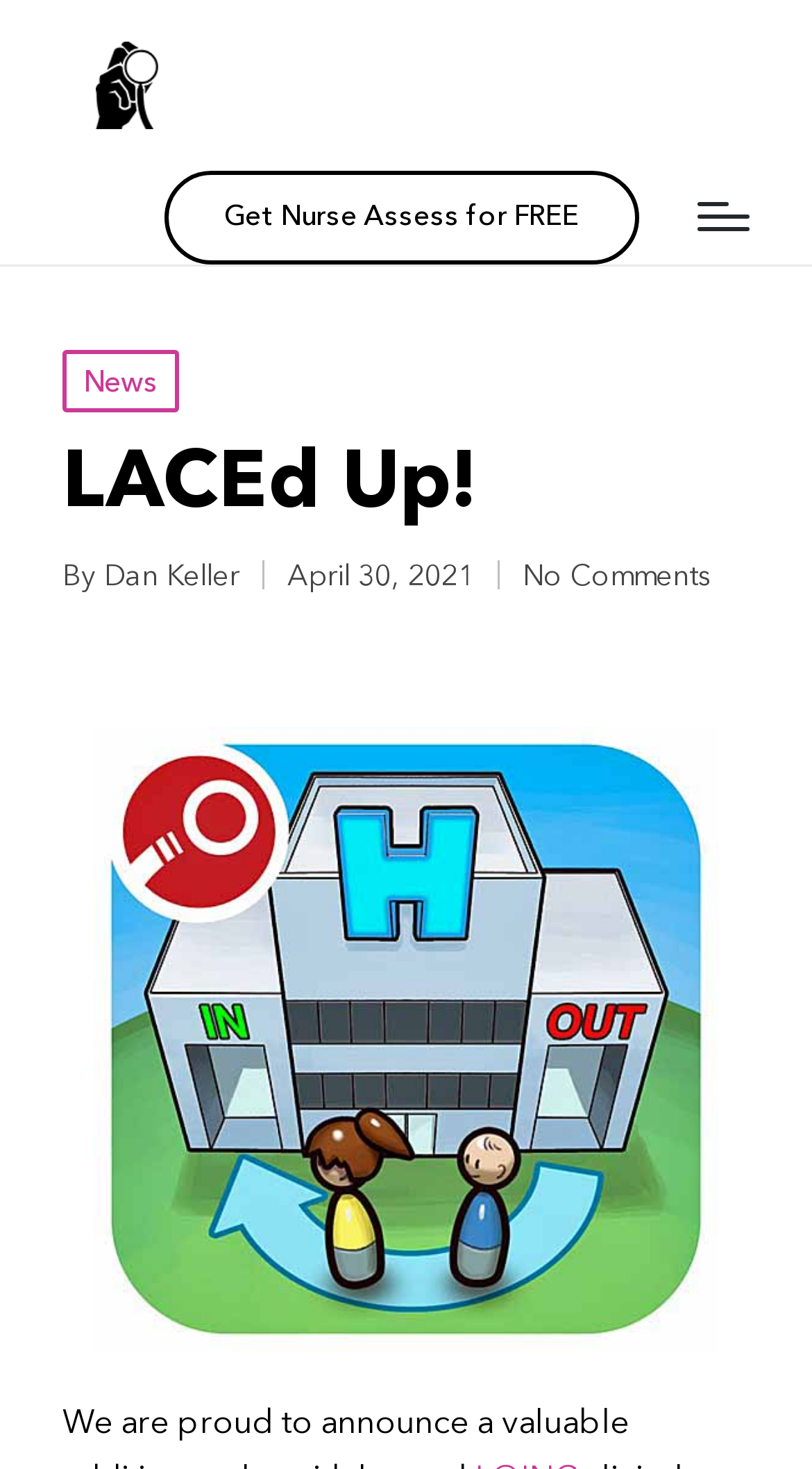What is the position of the 'Scroll to Top' link?
Can you give a detailed and elaborate answer to the question?

I found the answer by looking at the bounding box coordinates of the 'Scroll to Top' link element, which are [0.846, 0.906, 0.949, 0.963]. These coordinates suggest that the link is located at the bottom right of the page.